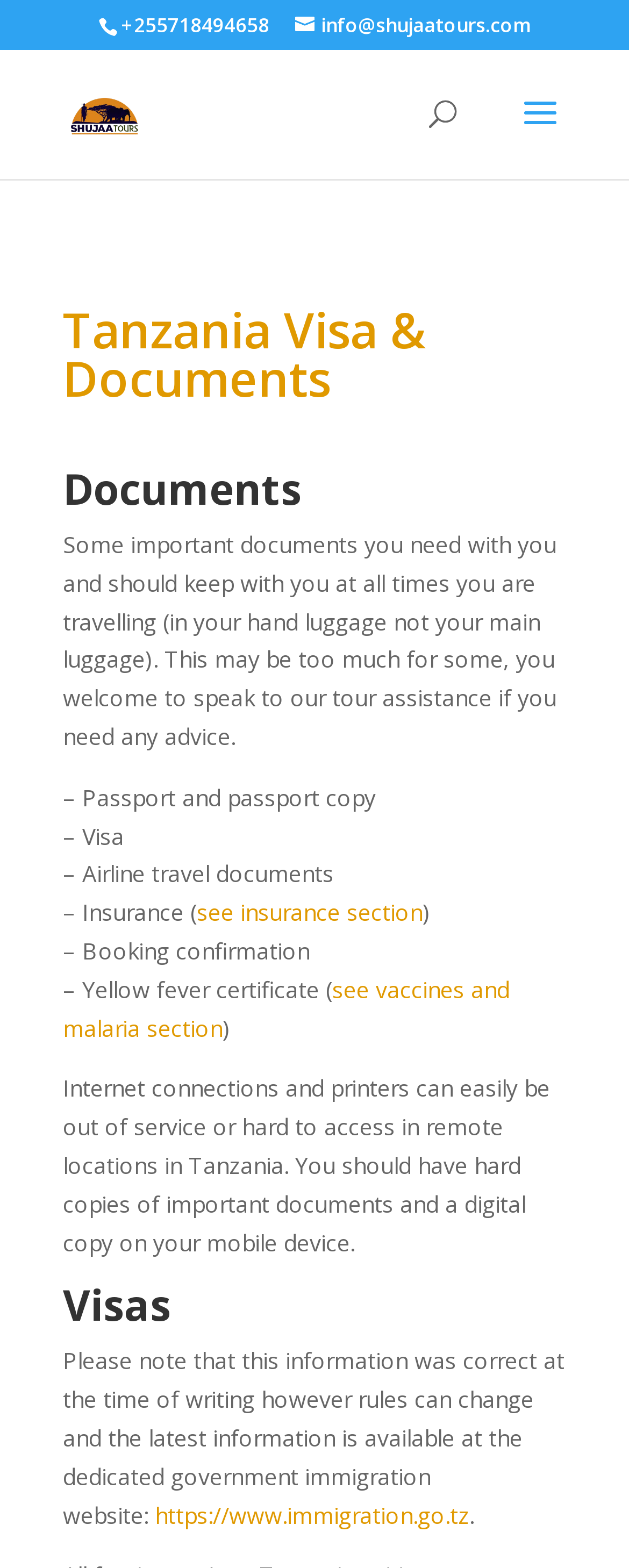What is the phone number to contact?
Please respond to the question with a detailed and well-explained answer.

The phone number to contact is located at the top of the webpage, in a static text element with a bounding box of [0.192, 0.007, 0.428, 0.025].